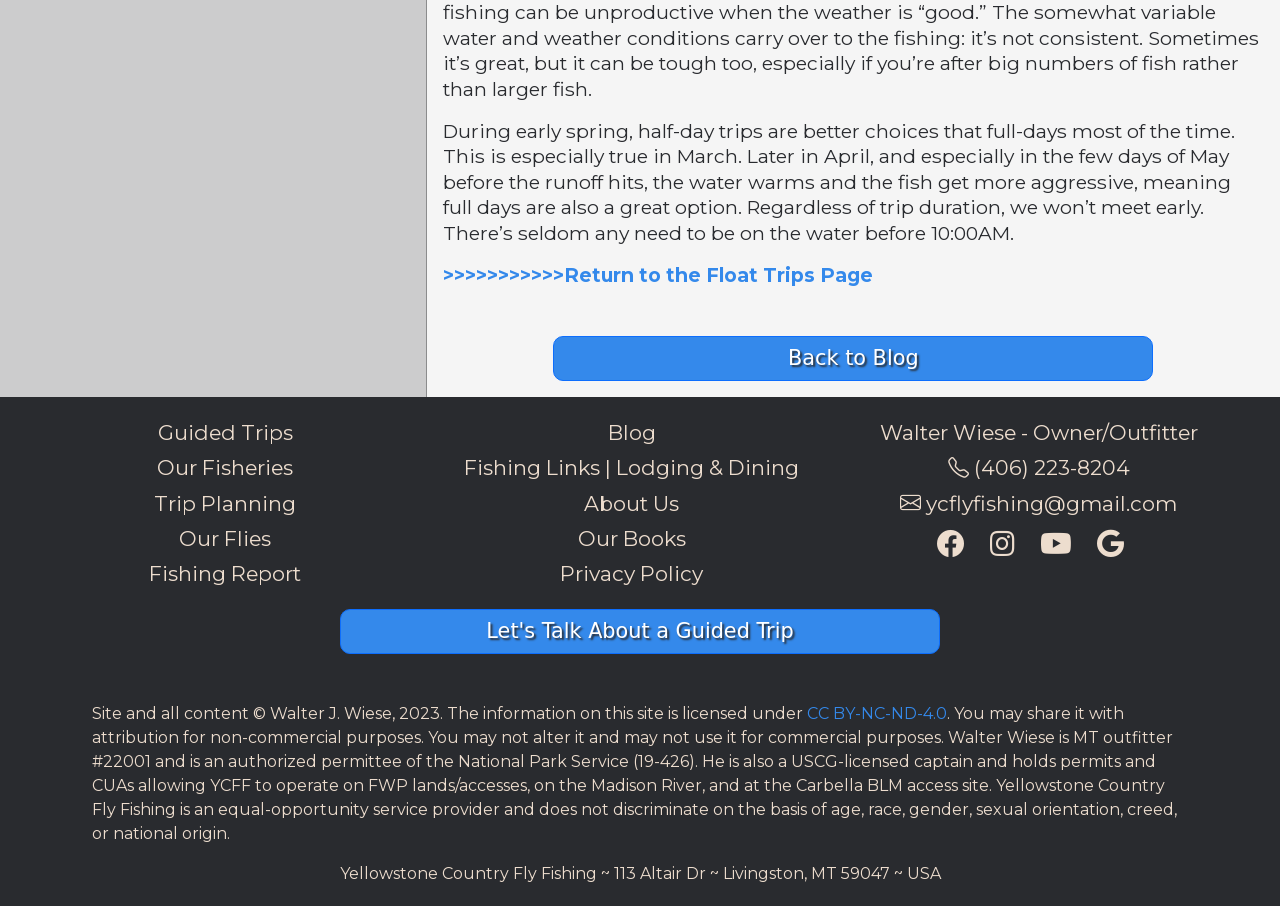Answer the question in a single word or phrase:
What is the purpose of the link 'Guided Trips'?

To access guided trip information